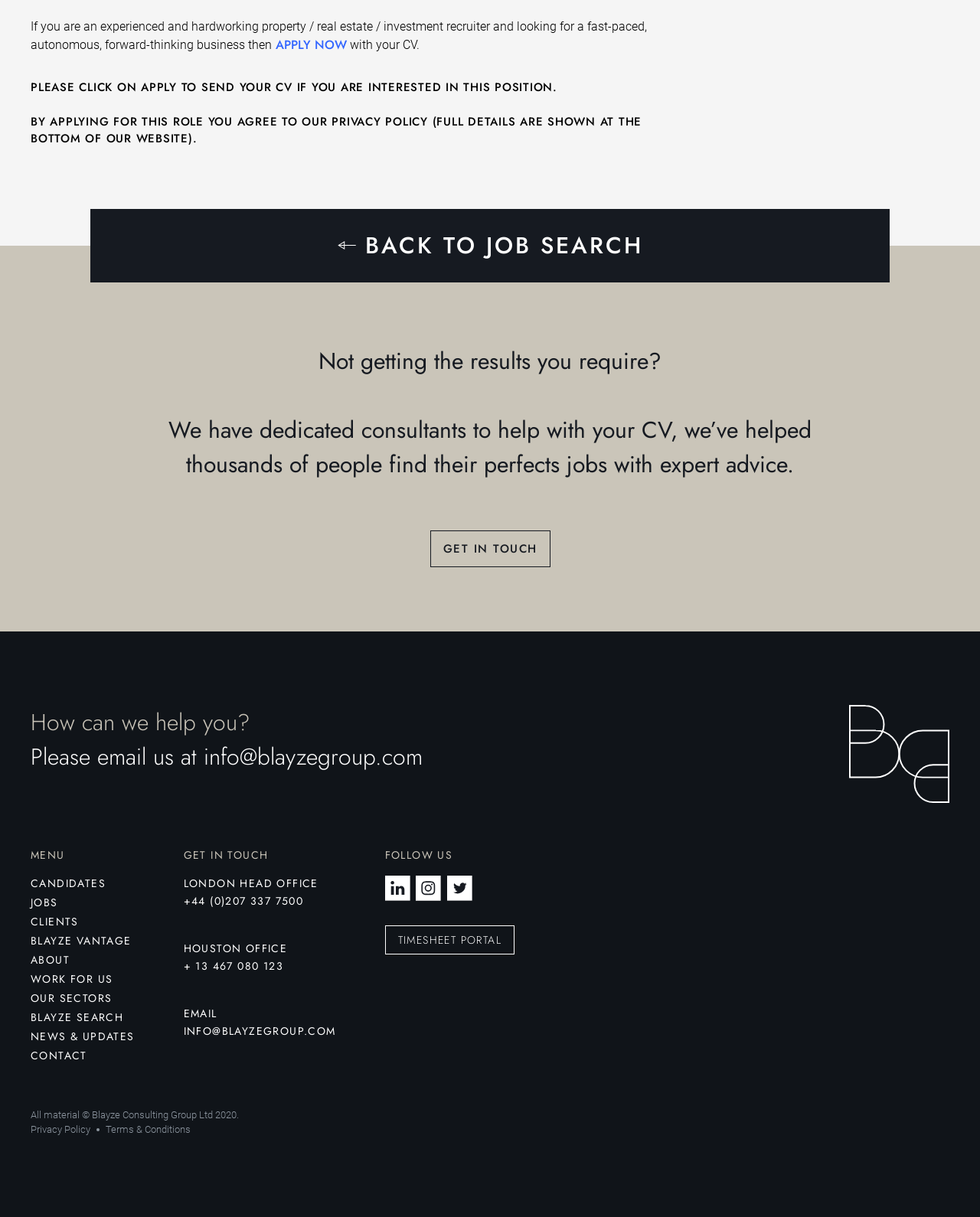How many offices does the company have?
Look at the screenshot and provide an in-depth answer.

The webpage mentions two office locations, London Head Office and Houston Office, with their respective contact numbers.